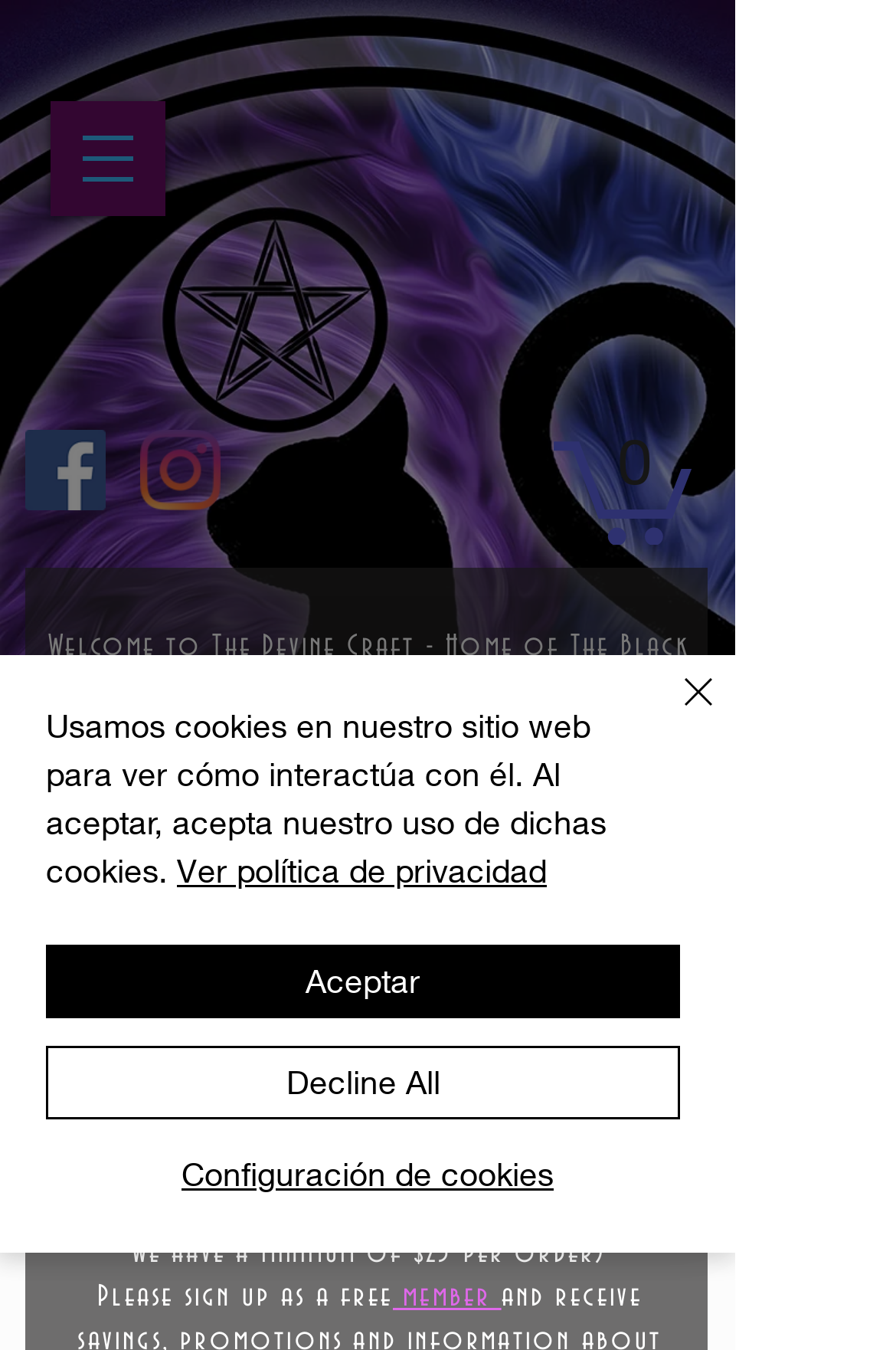What is the name of the website?
Based on the visual, give a brief answer using one word or a short phrase.

The Devine Craft